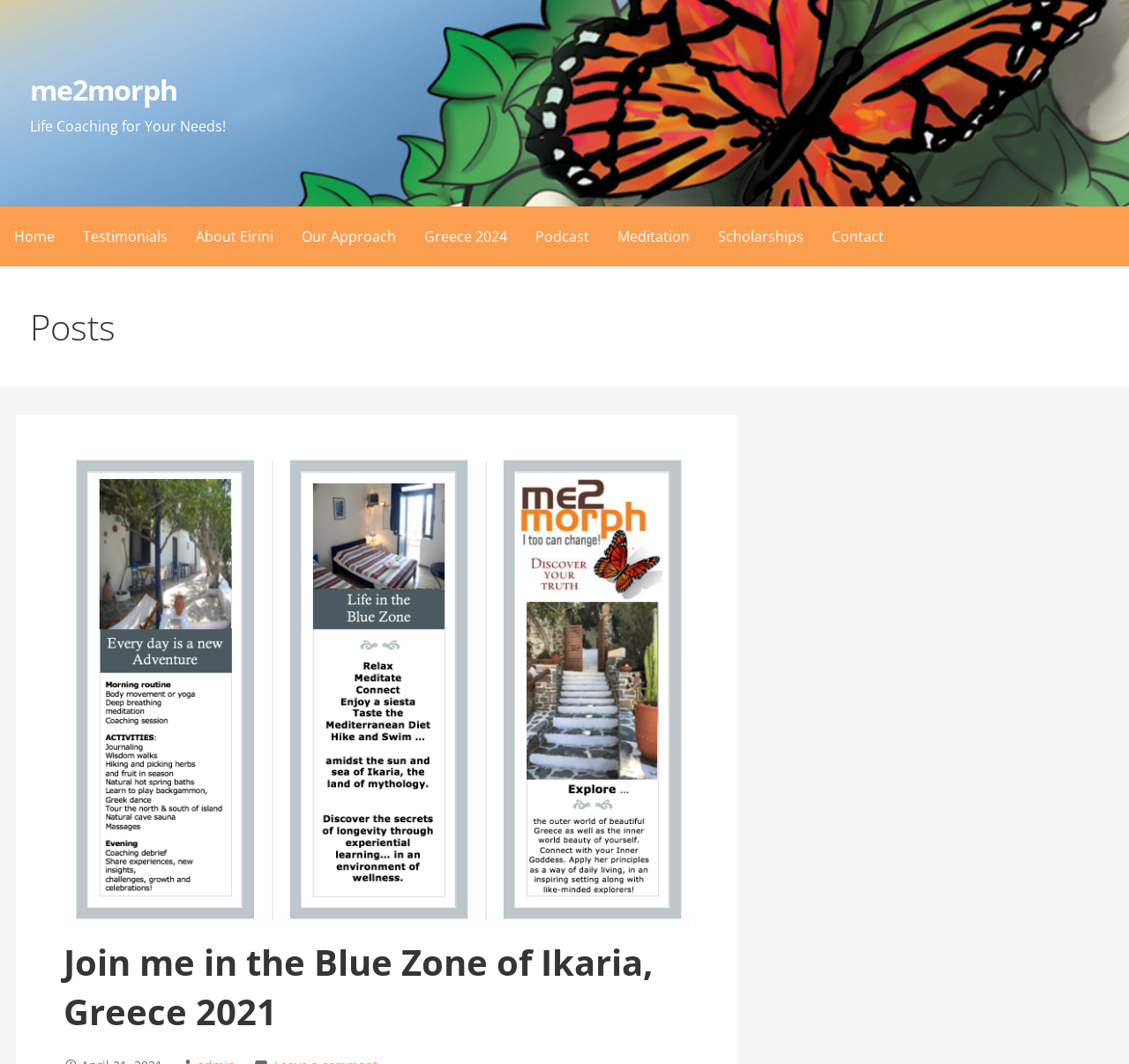Bounding box coordinates must be specified in the format (top-left x, top-left y, bottom-right x, bottom-right y). All values should be floating point numbers between 0 and 1. What are the bounding box coordinates of the UI element described as: Greece 2024

[0.363, 0.194, 0.462, 0.25]